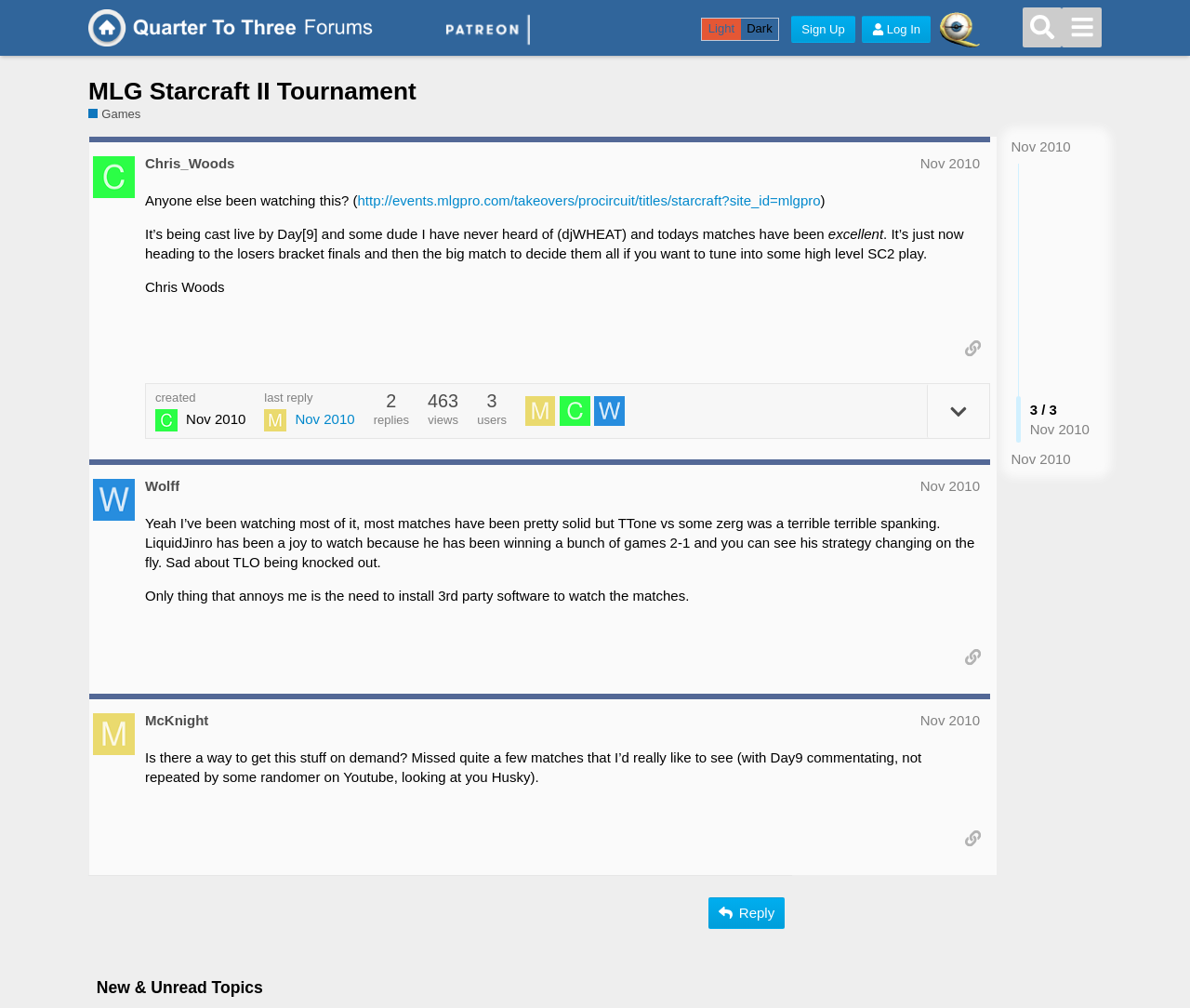Find the bounding box coordinates for the HTML element described as: "aria-label="Search" title="Search"". The coordinates should consist of four float values between 0 and 1, i.e., [left, top, right, bottom].

[0.859, 0.007, 0.892, 0.047]